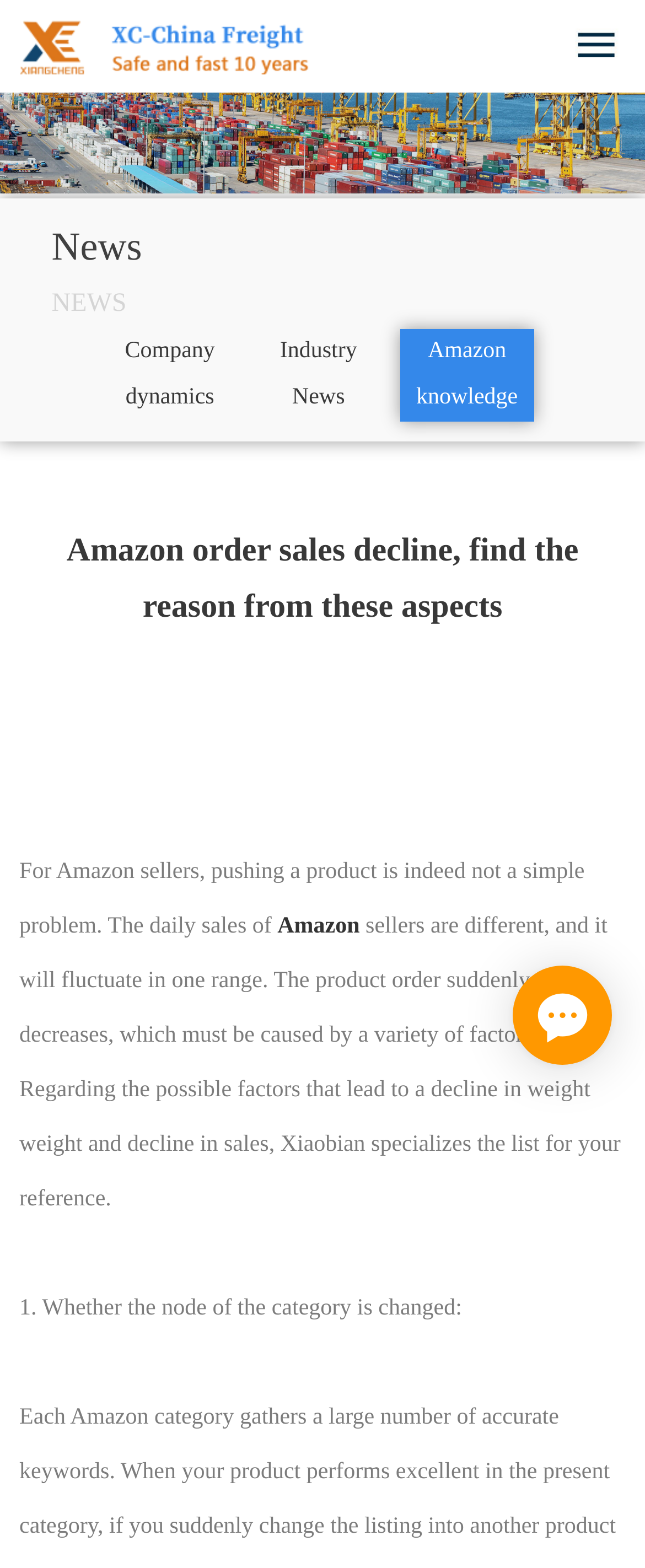Please find the bounding box coordinates in the format (top-left x, top-left y, bottom-right x, bottom-right y) for the given element description. Ensure the coordinates are floating point numbers between 0 and 1. Description: Amazon

[0.43, 0.583, 0.558, 0.599]